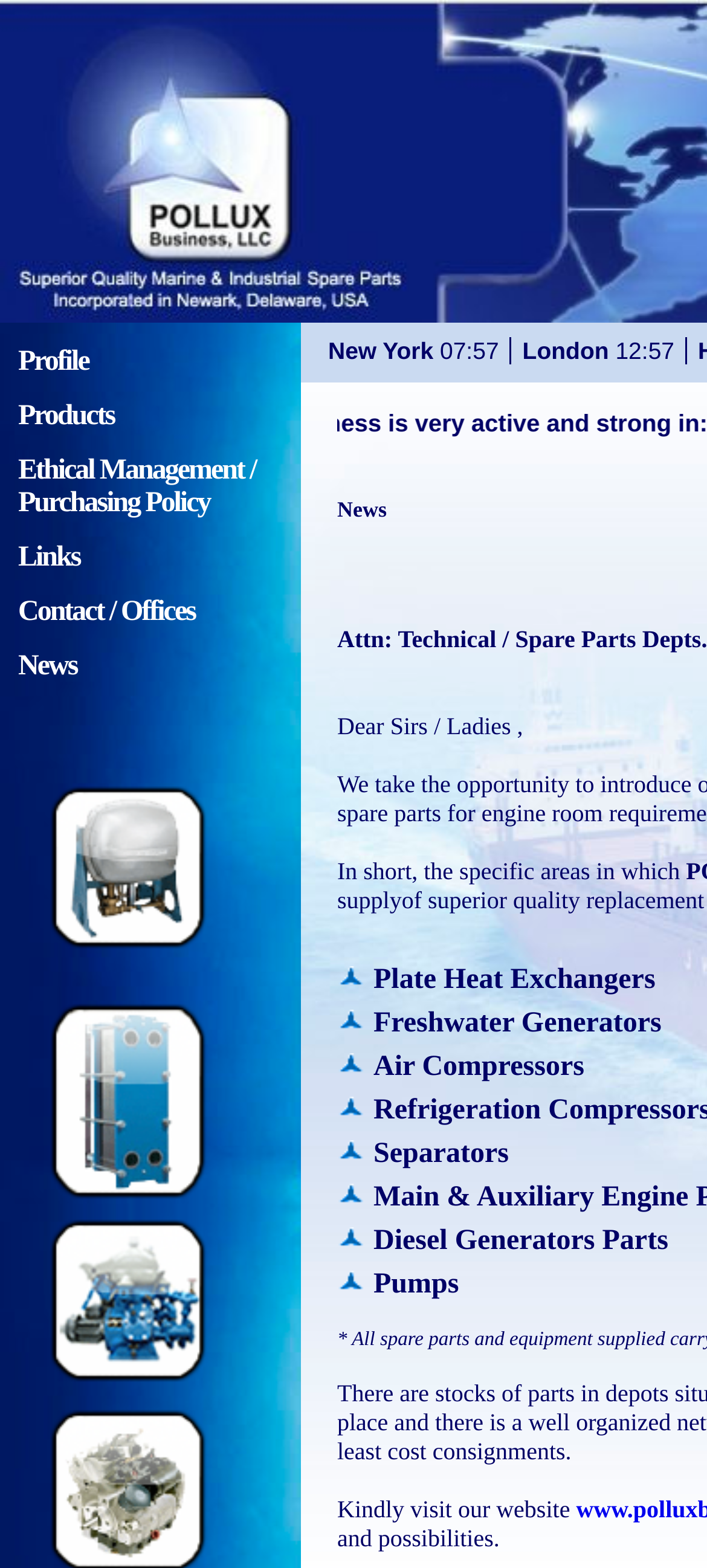Write an elaborate caption that captures the essence of the webpage.

The webpage is titled "Campaign -June ‘08" and has a navigation menu at the top left corner, consisting of 6 links: "Profile", "Products", "Ethical Management / Purchasing Policy", "Links", "Contact / Offices", and "News". These links are arranged vertically, with "Profile" at the top and "News" at the bottom.

Below the navigation menu, there are three images, labeled "pic1", "pic2", and "pic3", positioned horizontally next to each other. The images are relatively large, taking up a significant portion of the page.

To the right of the images, there is a small amount of text, consisting of two sentences: "Kindly visit our website" and "and possibilities." This text is positioned near the bottom right corner of the page.

There is also a small, non-descriptive text element "\xa0" located below the first image, but it does not appear to contain any meaningful content.